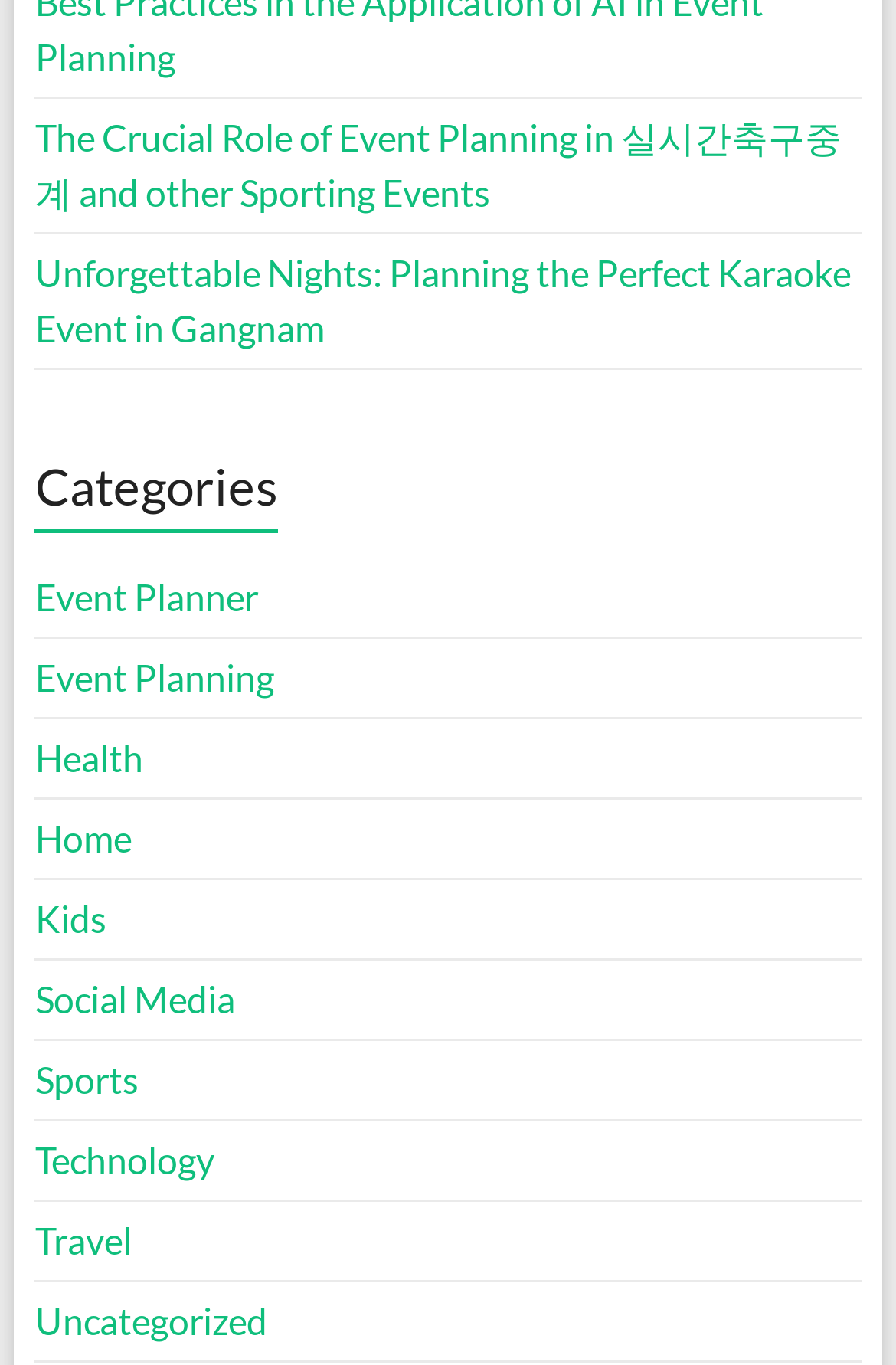Identify the bounding box coordinates for the UI element that matches this description: "Event Planning".

[0.039, 0.48, 0.306, 0.512]